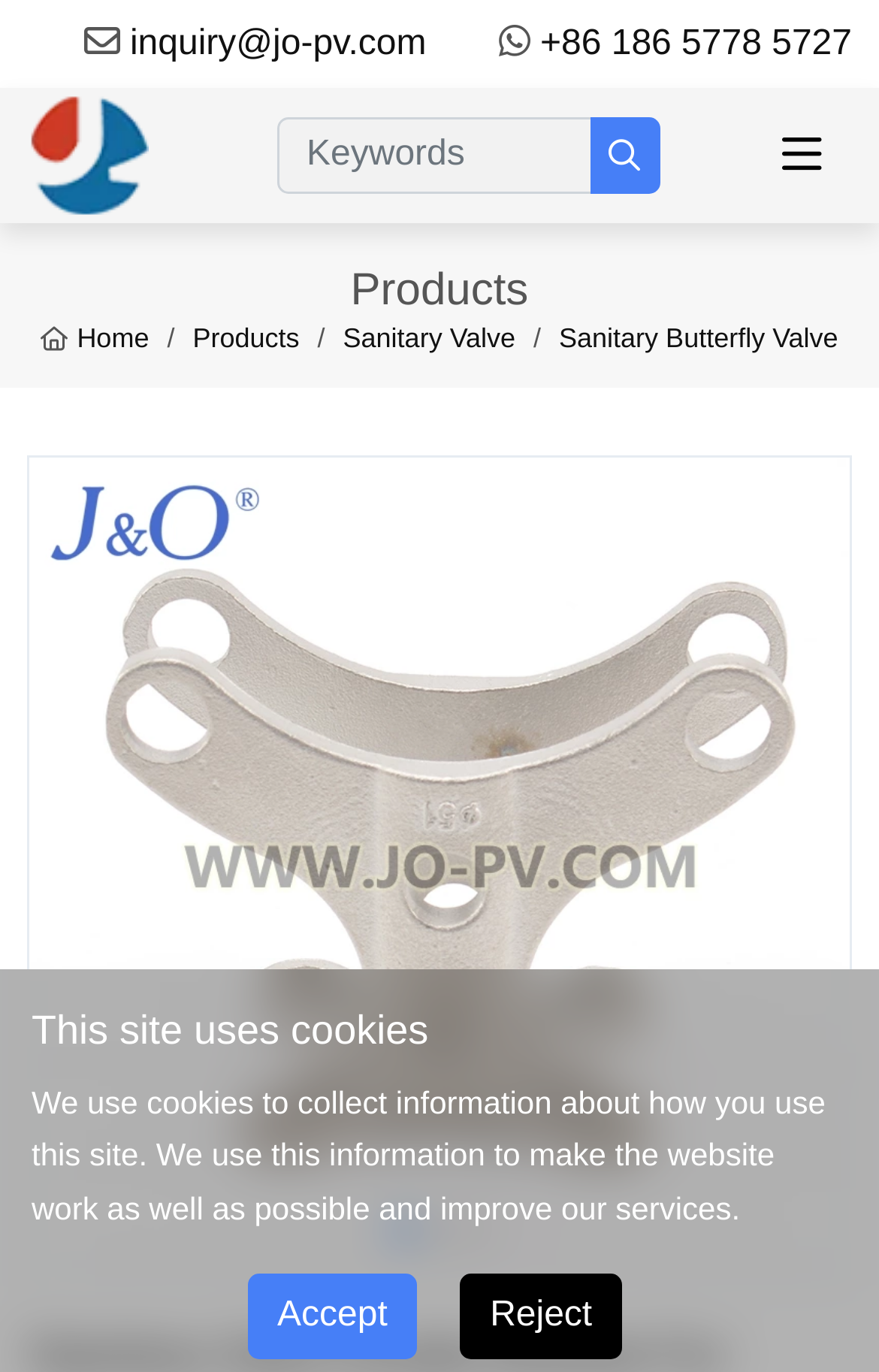Please find and report the bounding box coordinates of the element to click in order to perform the following action: "view sanitary valve products". The coordinates should be expressed as four float numbers between 0 and 1, in the format [left, top, right, bottom].

[0.39, 0.235, 0.586, 0.258]